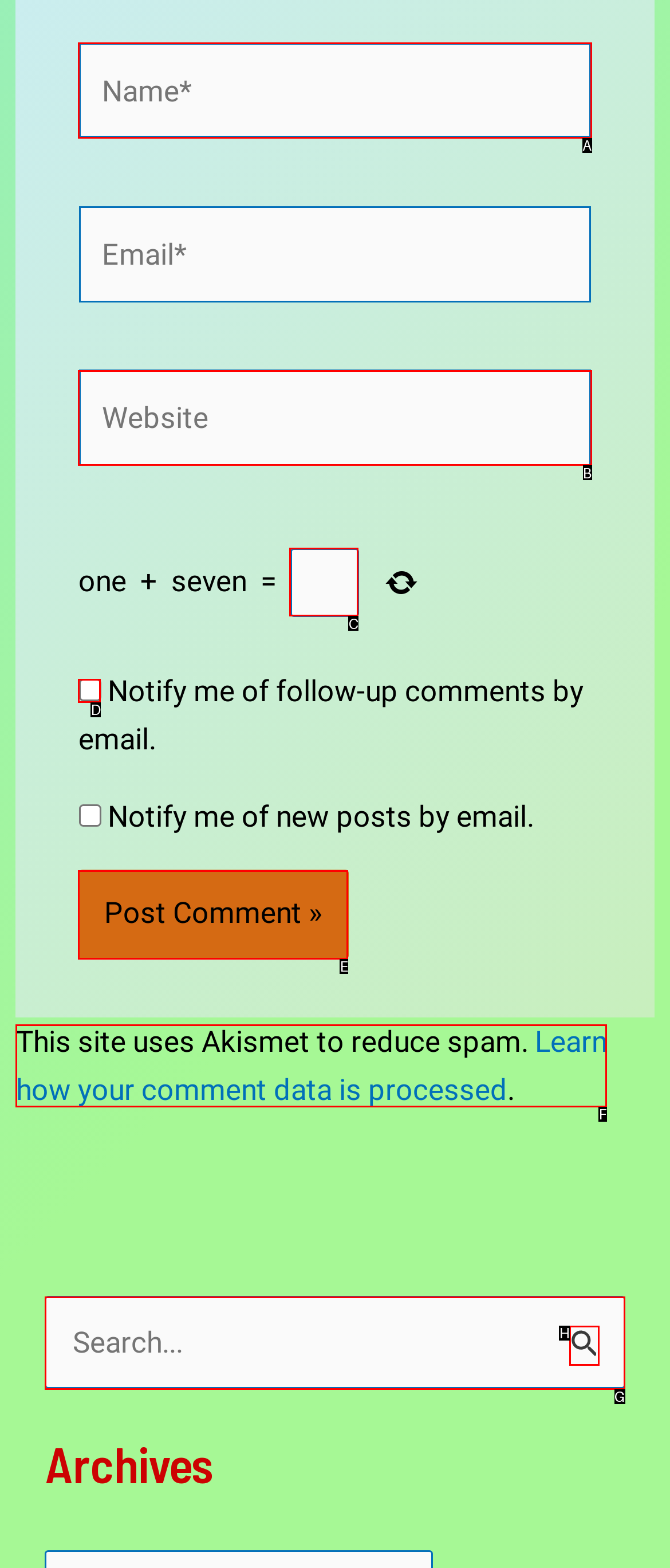To complete the task: Check the Notify me of follow-up comments by email checkbox, select the appropriate UI element to click. Respond with the letter of the correct option from the given choices.

D